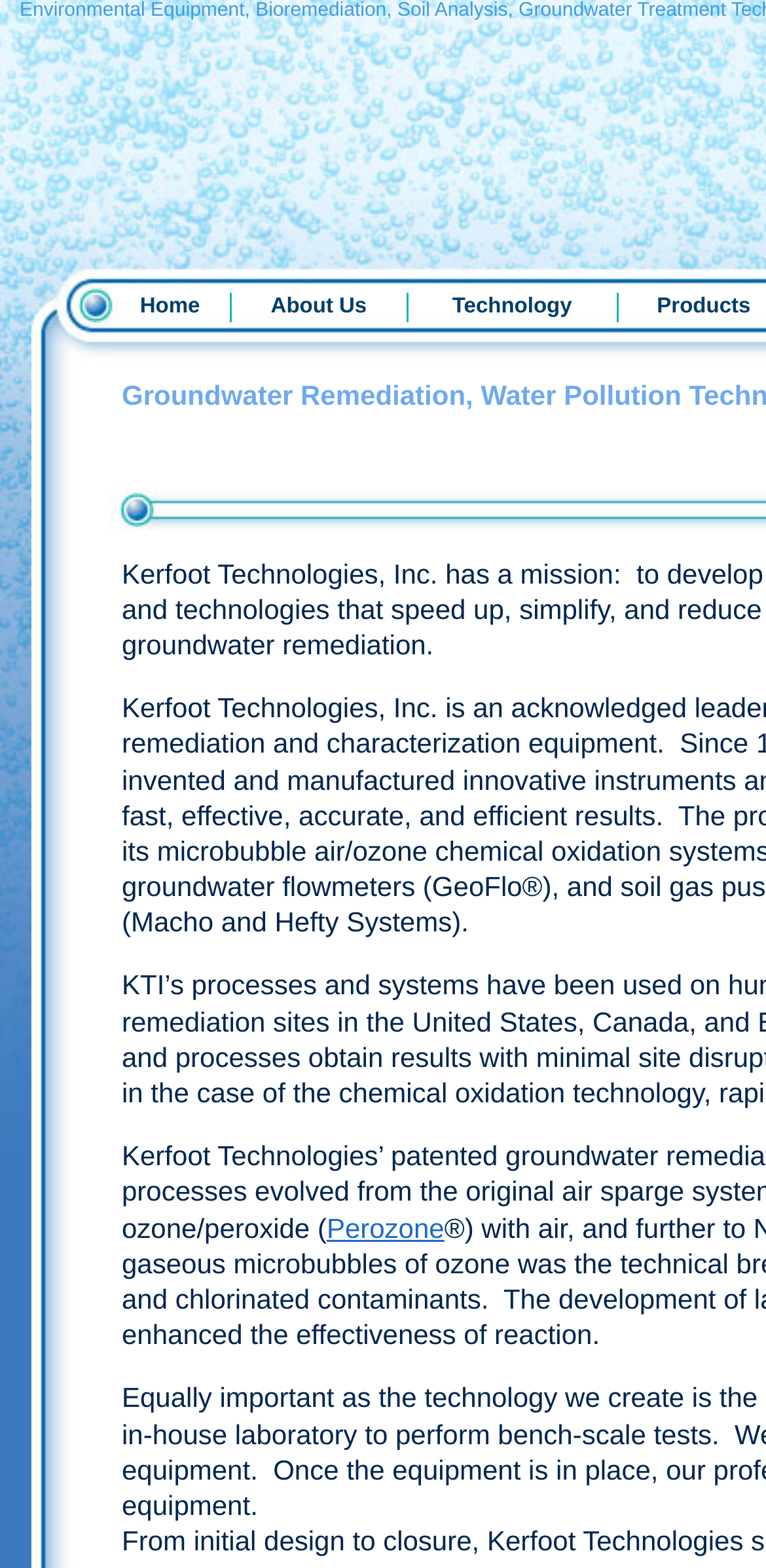Using the provided element description: "Perozone", identify the bounding box coordinates. The coordinates should be four floats between 0 and 1 in the order [left, top, right, bottom].

[0.426, 0.773, 0.58, 0.793]